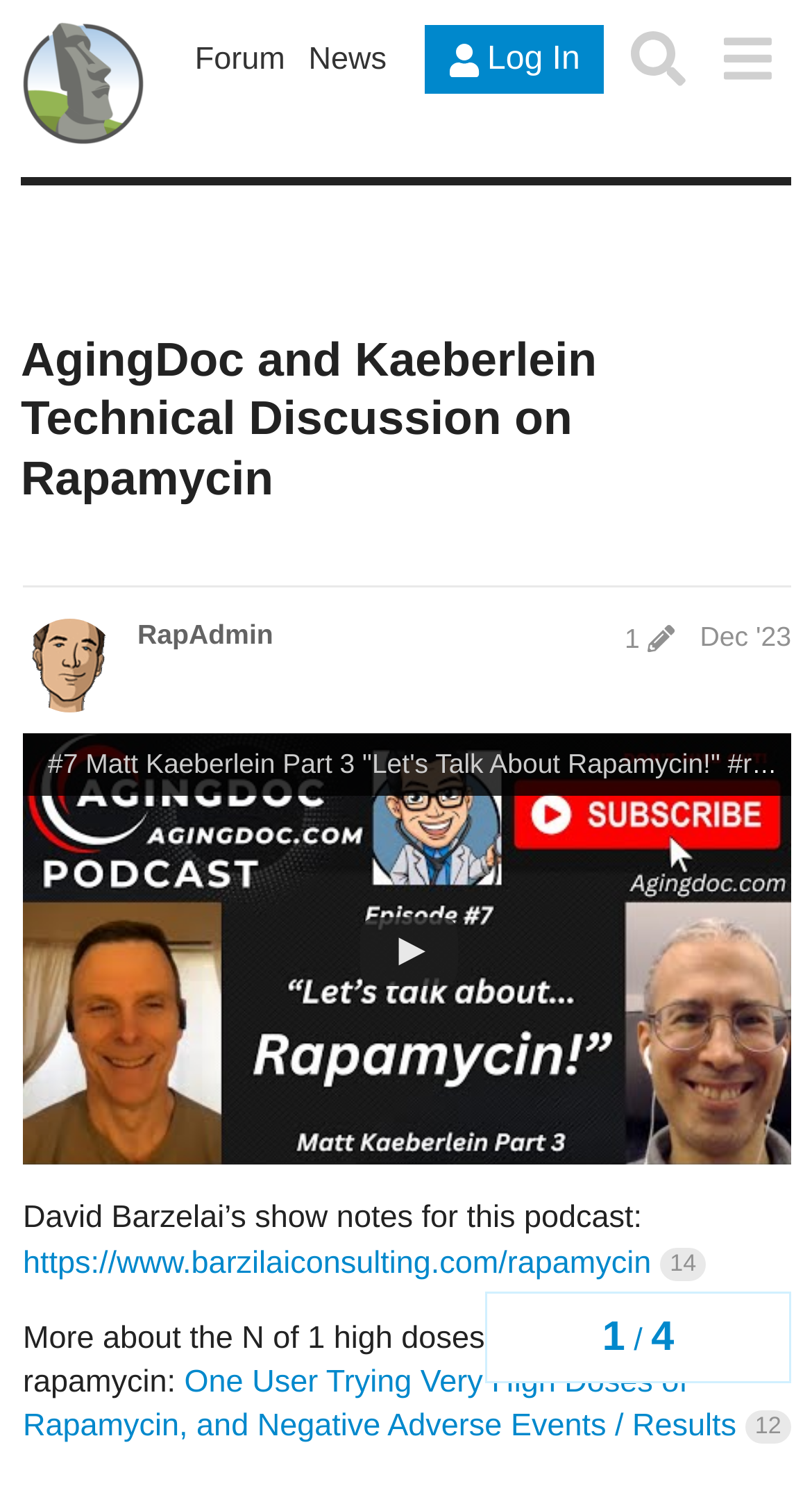Identify the bounding box coordinates of the element to click to follow this instruction: 'Search for something'. Ensure the coordinates are four float values between 0 and 1, provided as [left, top, right, bottom].

[0.755, 0.009, 0.865, 0.068]